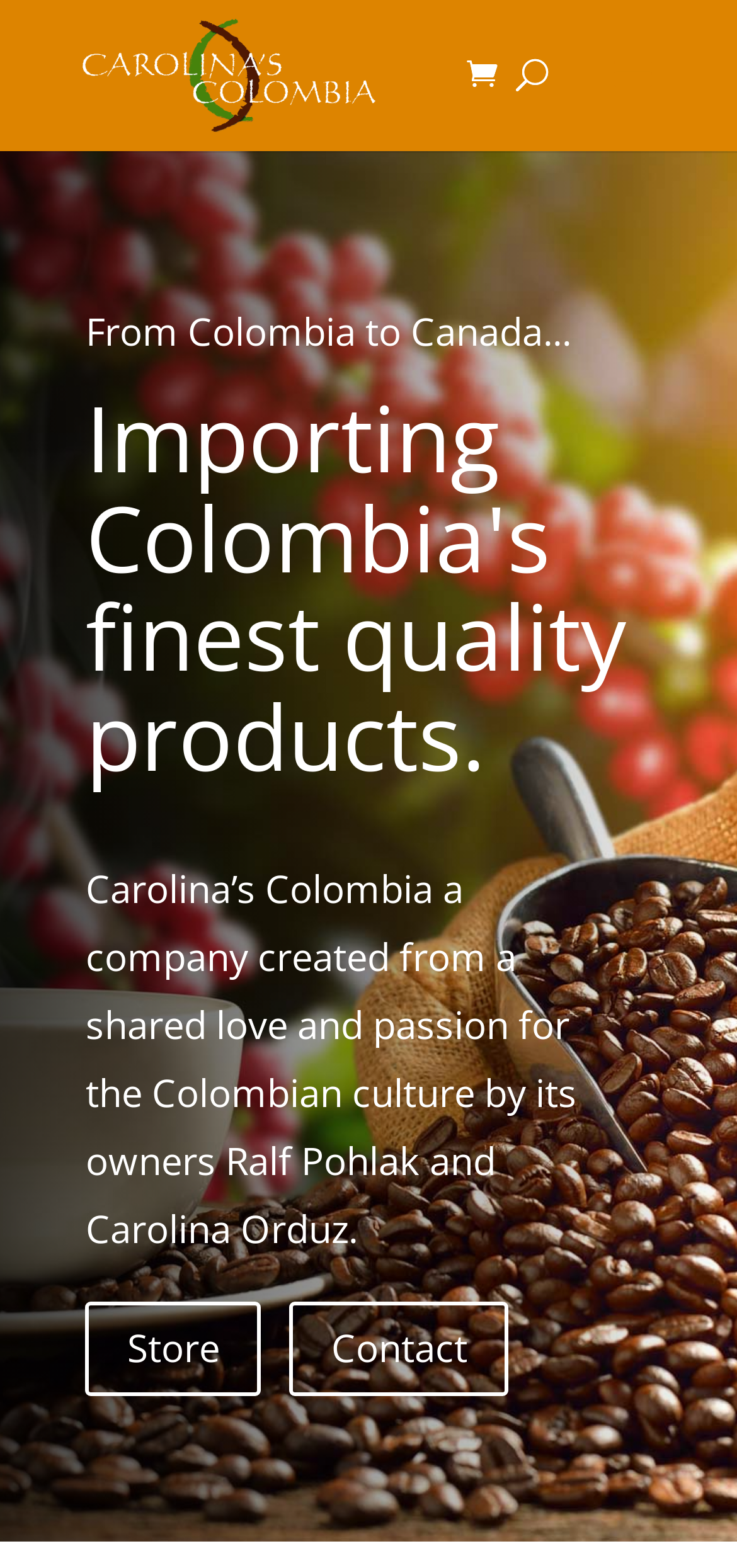Offer a detailed account of what is visible on the webpage.

The webpage is about Carolina's Colombia, a company that imports high-quality products from Colombia. At the top left, there is a logo image with the company name "Carolina's Colombia" next to it, which is also a clickable link. On the top right, there is a social media icon represented by '\ue07a'. Below the logo, there is a search bar that spans almost the entire width of the page.

The main content of the page starts with a heading "From Colombia to Canada..." located near the top center of the page. Below the heading, there is a brief description of the company, which mentions its owners Ralf Pohlak and Carolina Orduz. This text is positioned near the top center of the page, taking up about a quarter of the page's width.

At the bottom center of the page, there are two links, "Store 5" and "Contact 5", positioned side by side. The "Store 5" link is on the left, and the "Contact 5" link is on the right.